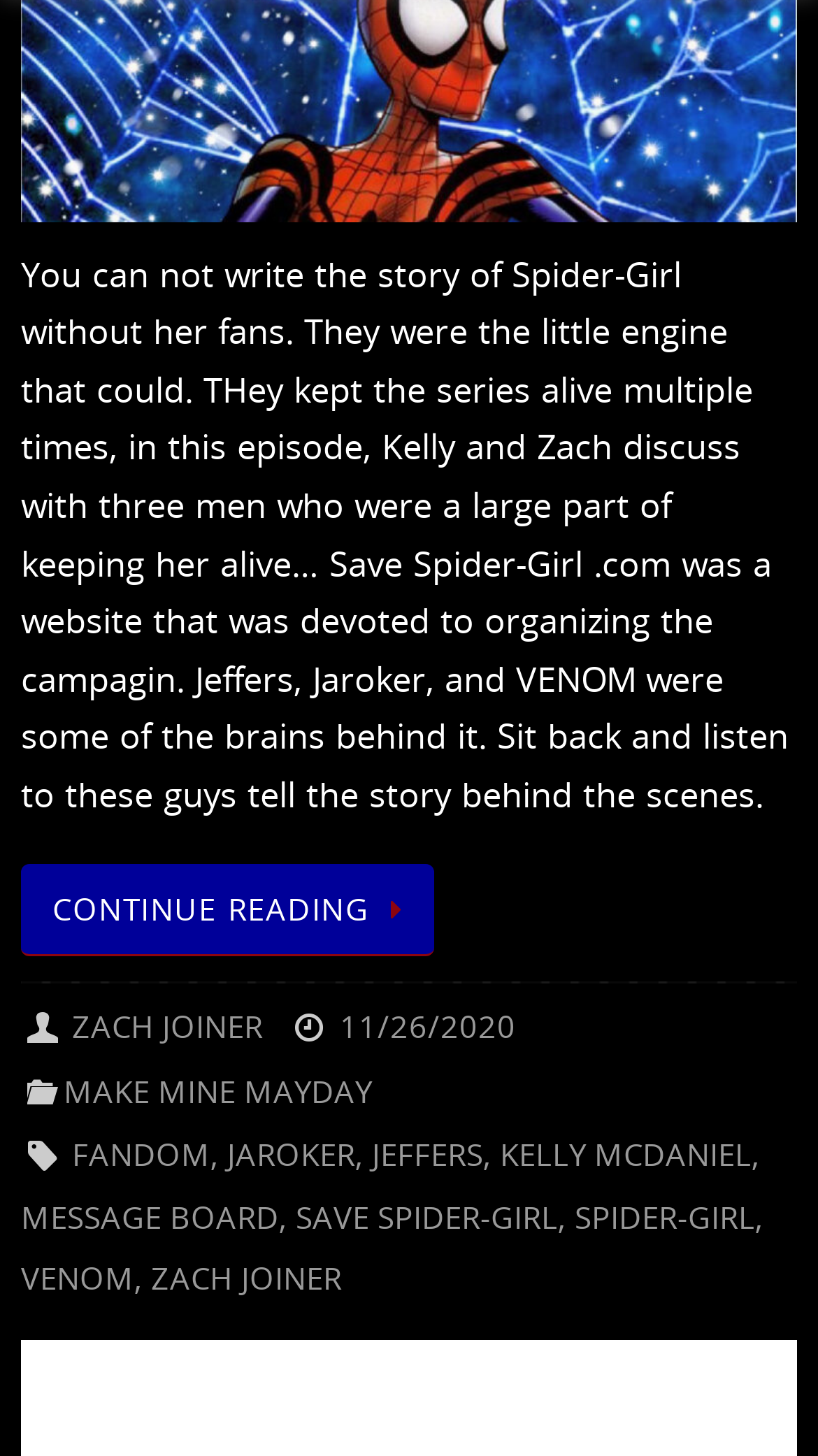Given the element description, predict the bounding box coordinates in the format (top-left x, top-left y, bottom-right x, bottom-right y), using floating point numbers between 0 and 1: Make Mine Mayday

[0.078, 0.734, 0.455, 0.763]